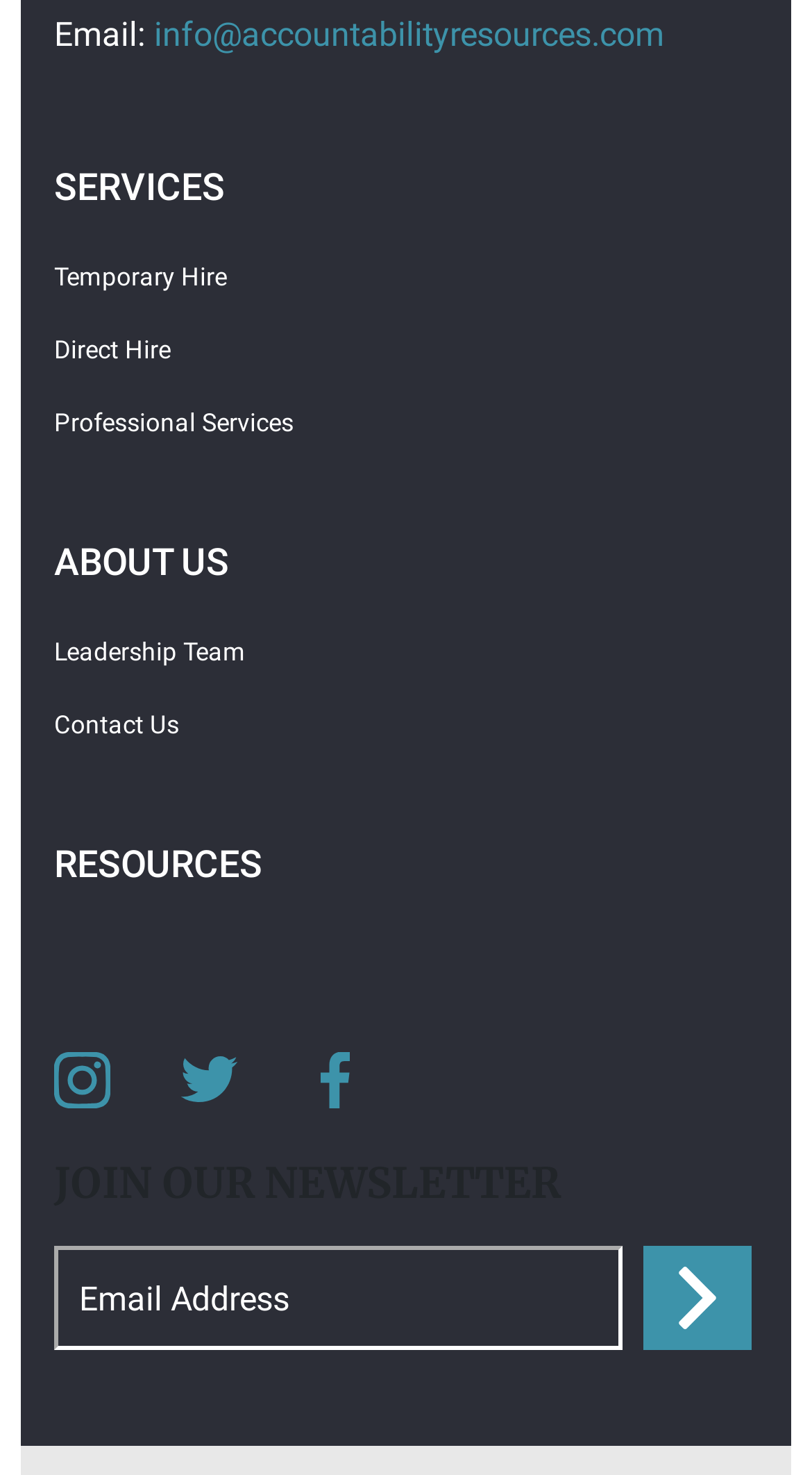Identify the bounding box coordinates for the element that needs to be clicked to fulfill this instruction: "Click the SERVICES link". Provide the coordinates in the format of four float numbers between 0 and 1: [left, top, right, bottom].

[0.067, 0.112, 0.277, 0.141]